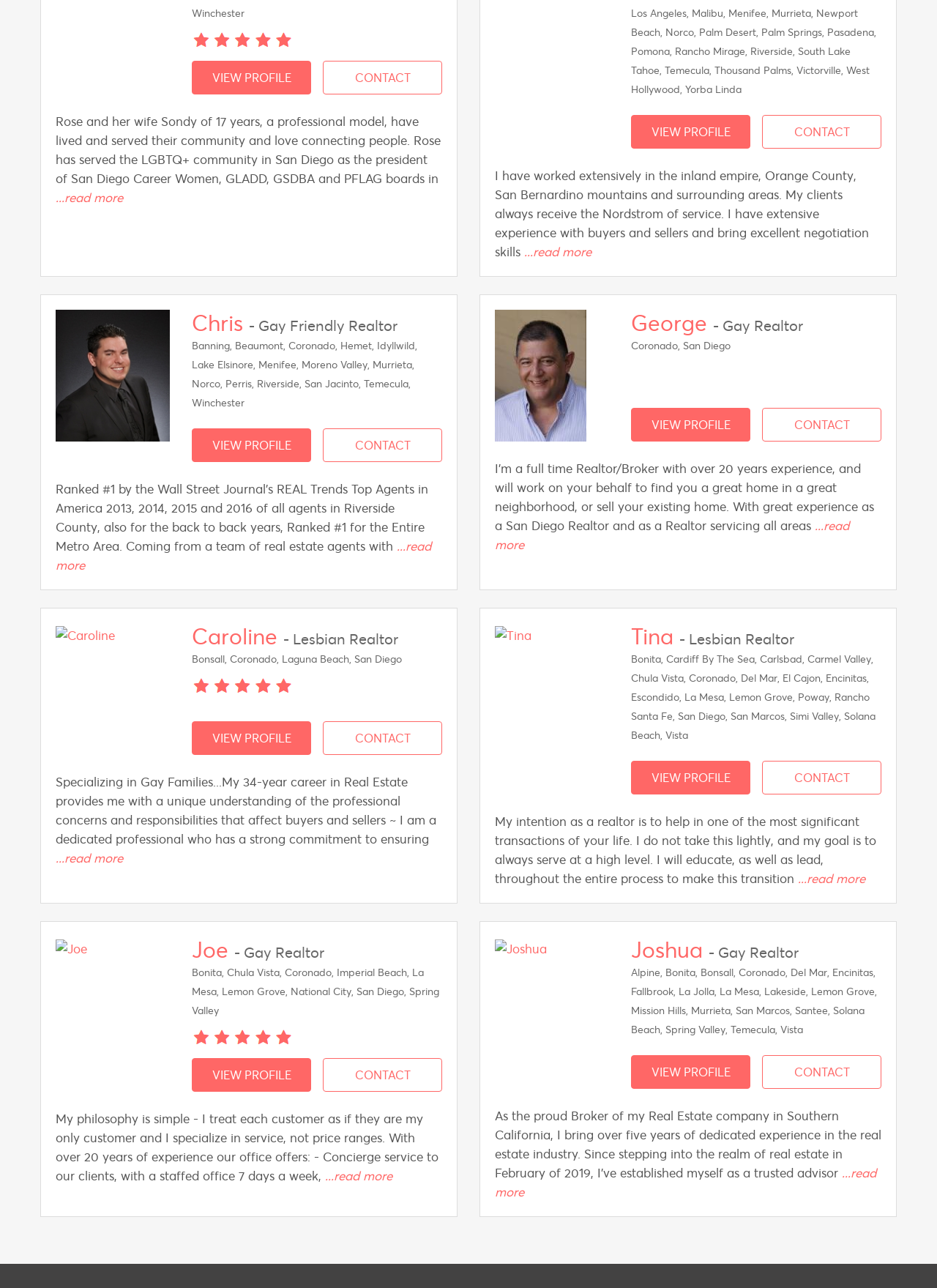Provide the bounding box coordinates of the HTML element this sentence describes: "Contact".

[0.345, 0.56, 0.472, 0.586]